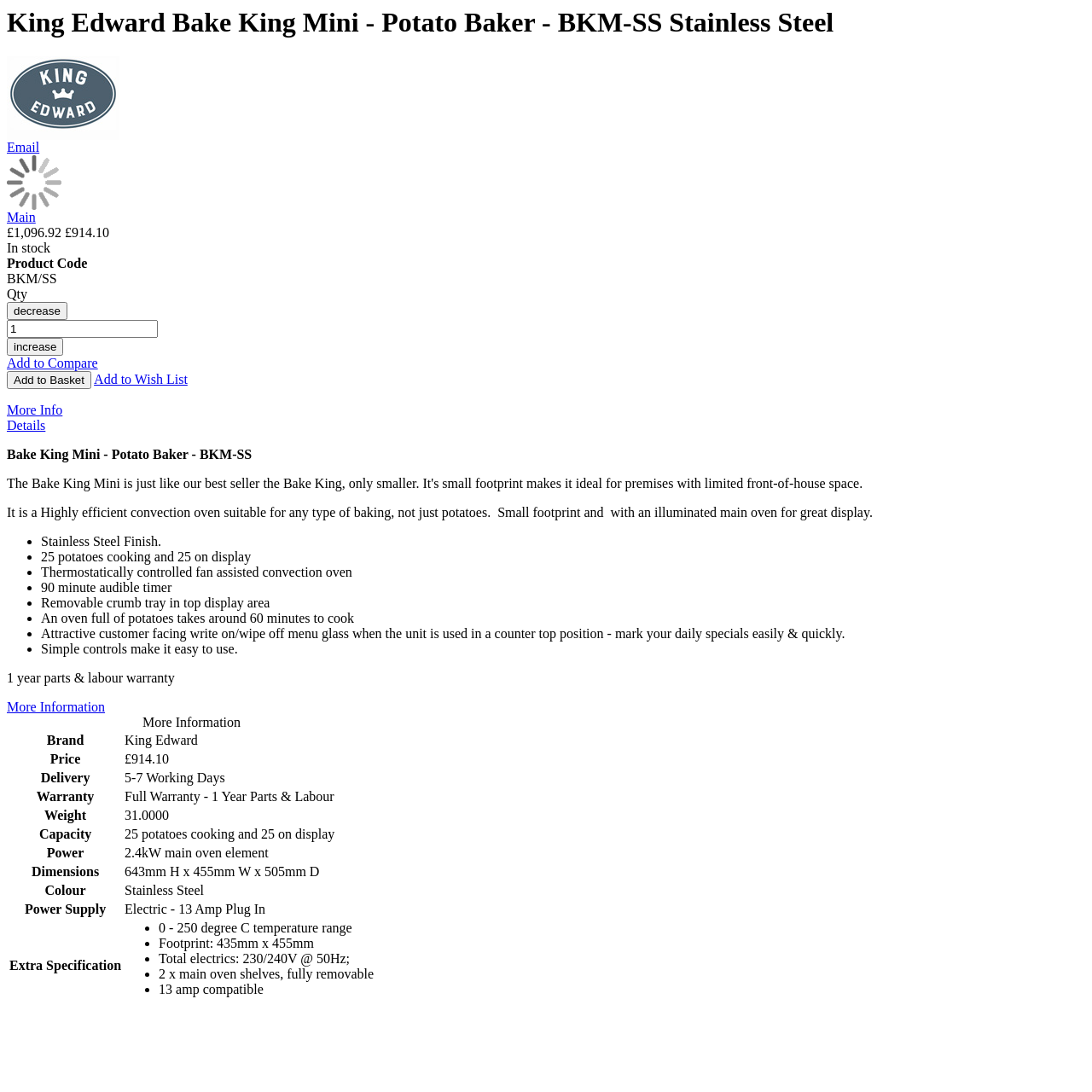What is the warranty period of the Bake King Mini?
Please craft a detailed and exhaustive response to the question.

The warranty period of the Bake King Mini is mentioned in the webpage as 1 year parts & labour, which is displayed in the 'Warranty' section of the 'More Information' table.